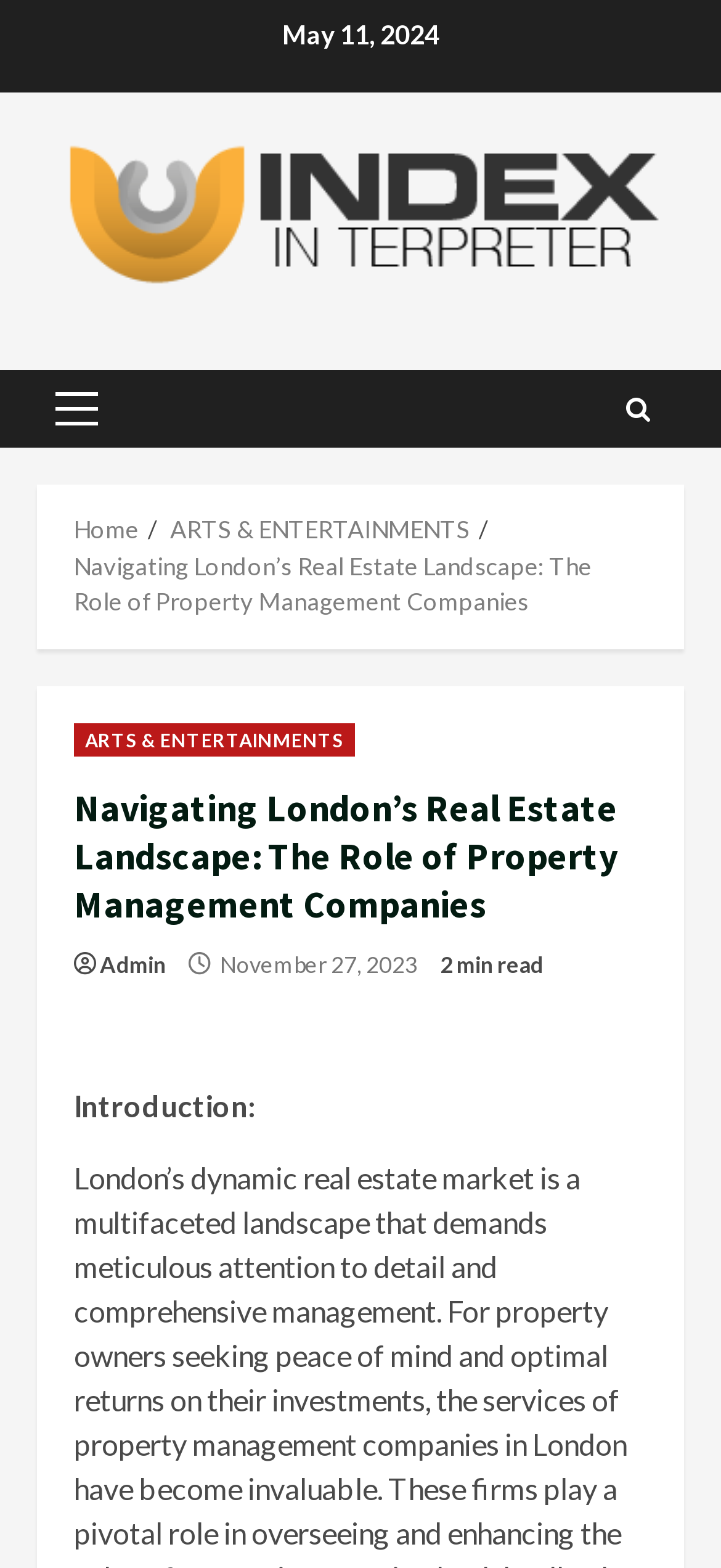Show the bounding box coordinates of the region that should be clicked to follow the instruction: "follow on Facebook."

None